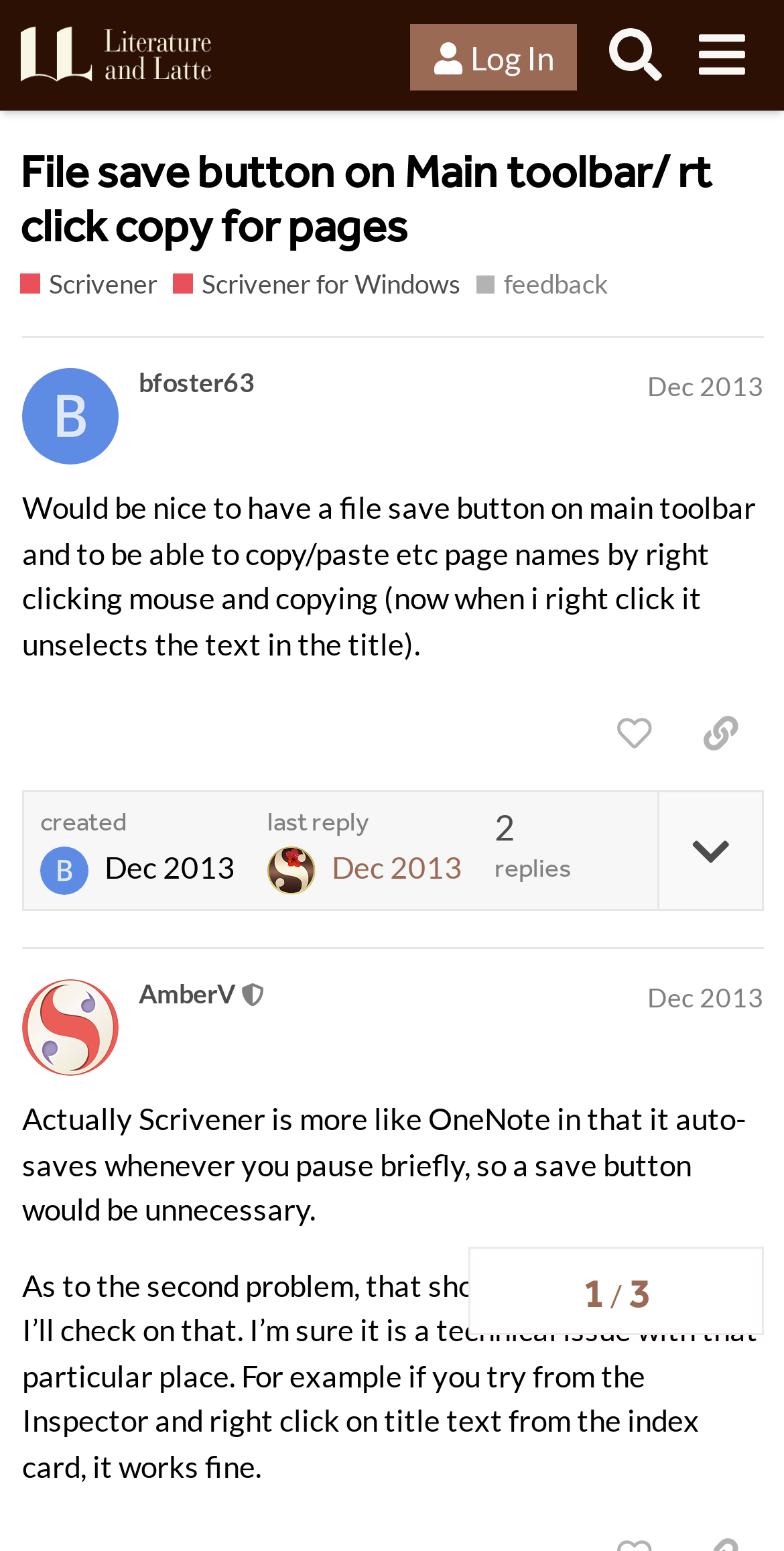Please predict the bounding box coordinates of the element's region where a click is necessary to complete the following instruction: "Login to Banking". The coordinates should be represented by four float numbers between 0 and 1, i.e., [left, top, right, bottom].

None